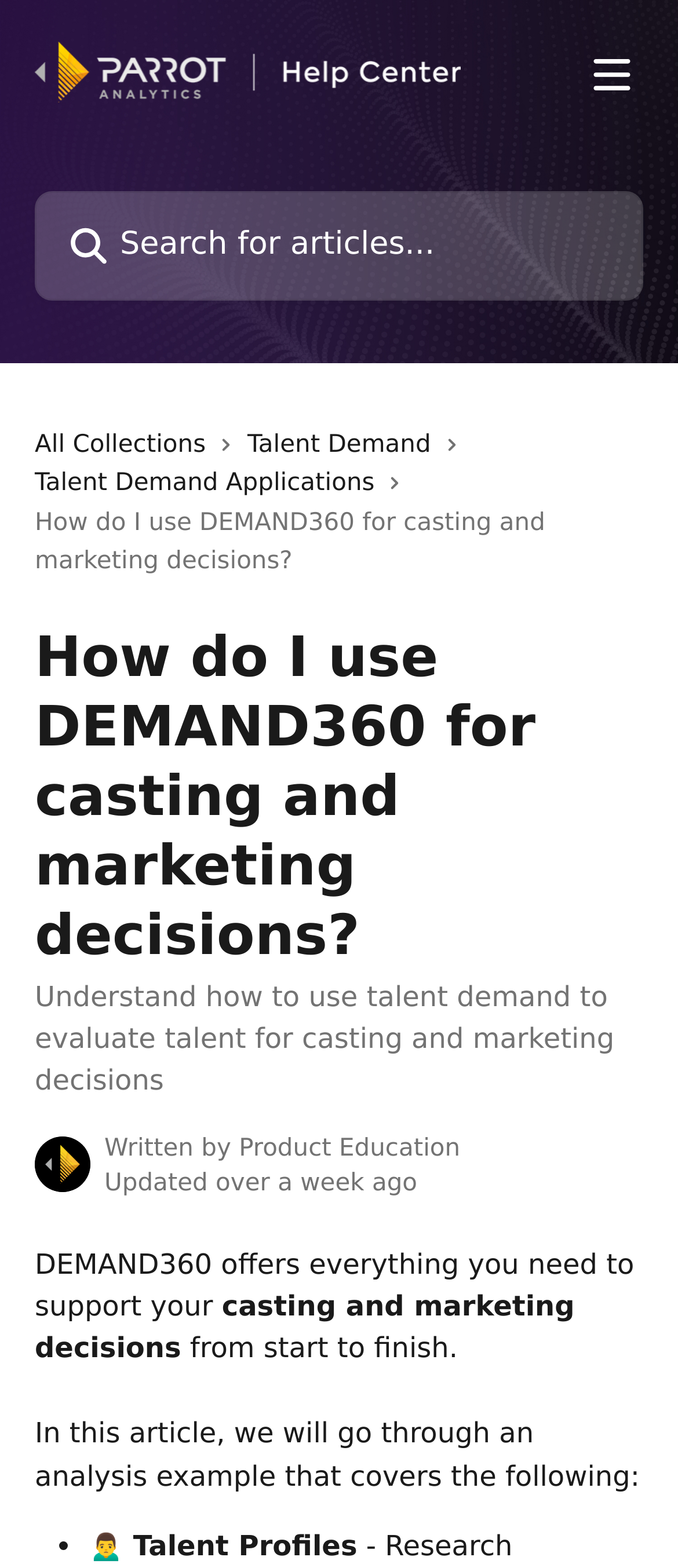What is the topic of the article?
Refer to the image and provide a one-word or short phrase answer.

Using DEMAND360 for casting and marketing decisions